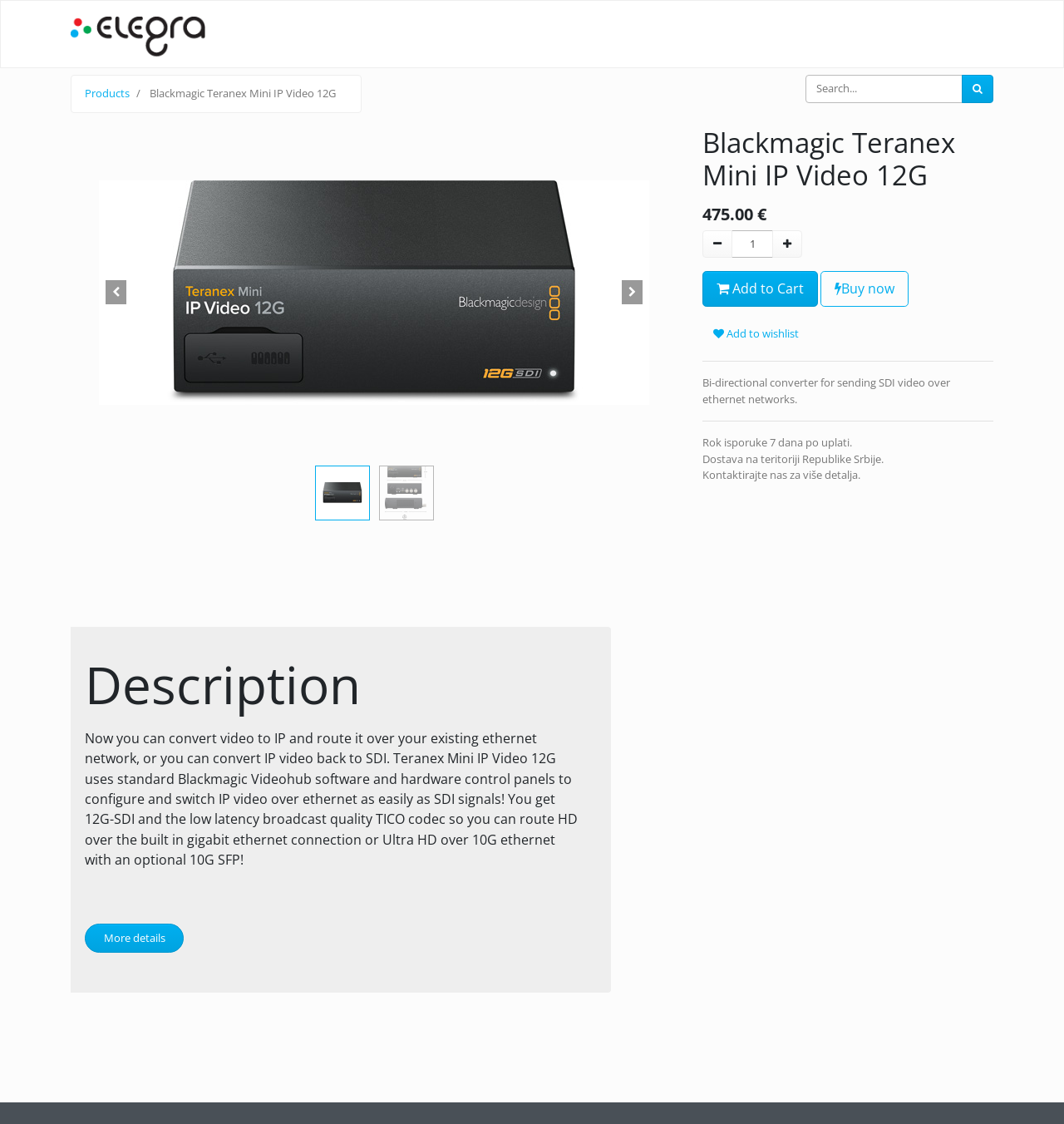Locate the UI element described as follows: "aria-label="Add one" title="Add one"". Return the bounding box coordinates as four float numbers between 0 and 1 in the order [left, top, right, bottom].

[0.726, 0.205, 0.754, 0.23]